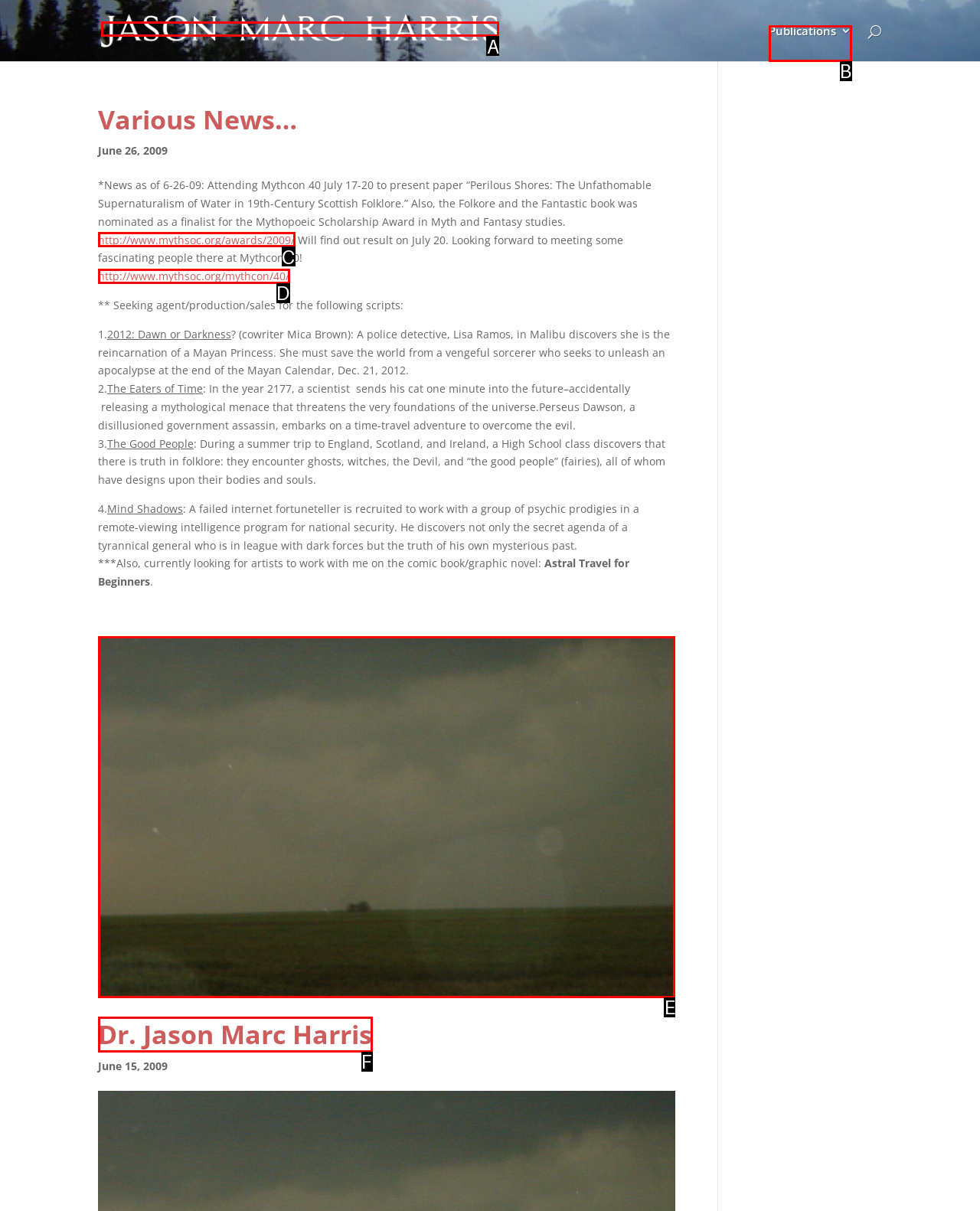Select the letter of the UI element that best matches: http://www.mythsoc.org/mythcon/40/
Answer with the letter of the correct option directly.

D